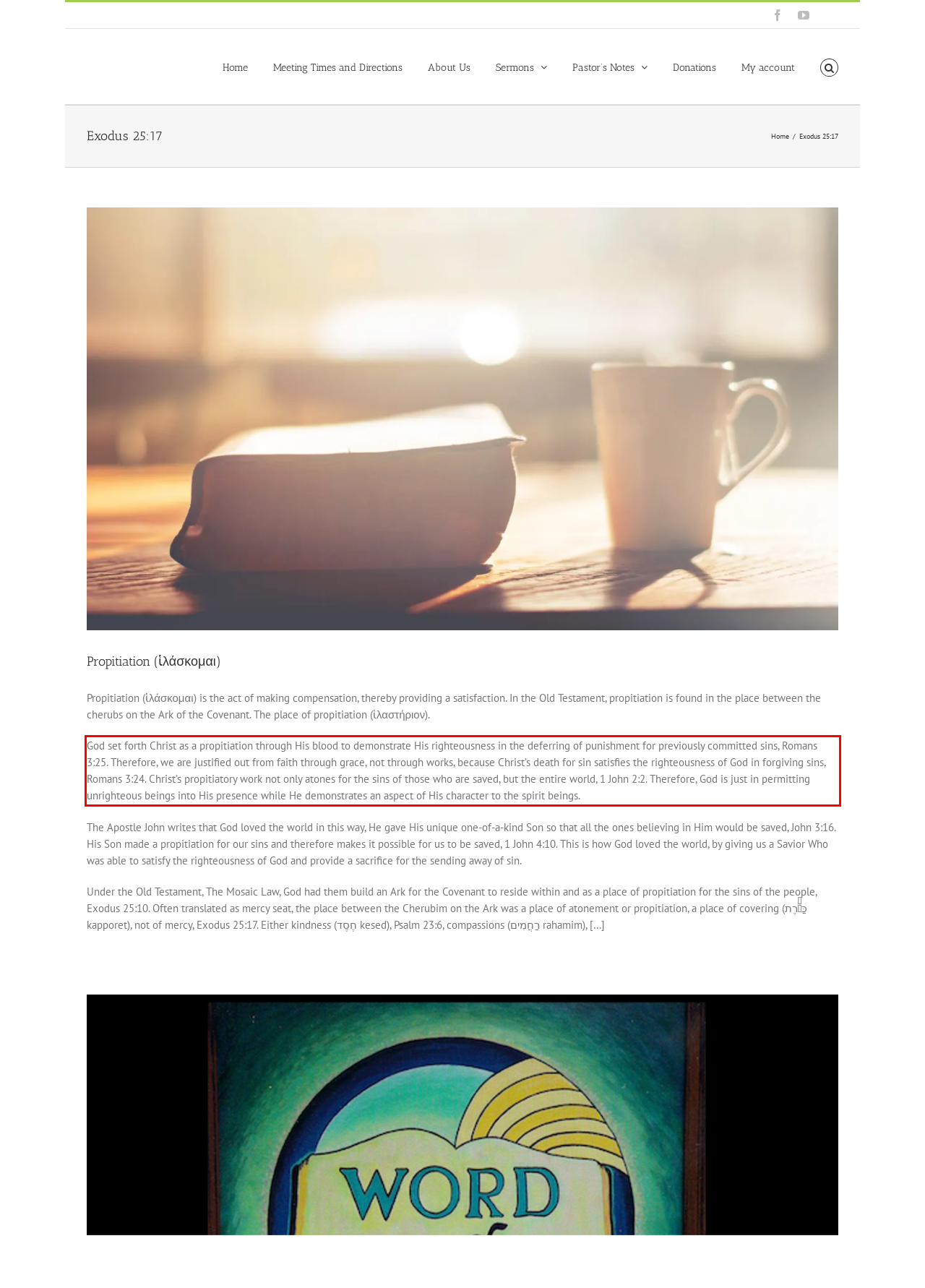Please perform OCR on the text content within the red bounding box that is highlighted in the provided webpage screenshot.

God set forth Christ as a propitiation through His blood to demonstrate His righteousness in the deferring of punishment for previously committed sins, Romans 3:25. Therefore, we are justified out from faith through grace, not through works, because Christ’s death for sin satisfies the righteousness of God in forgiving sins, Romans 3:24. Christ’s propitiatory work not only atones for the sins of those who are saved, but the entire world, 1 John 2:2. Therefore, God is just in permitting unrighteous beings into His presence while He demonstrates an aspect of His character to the spirit beings.